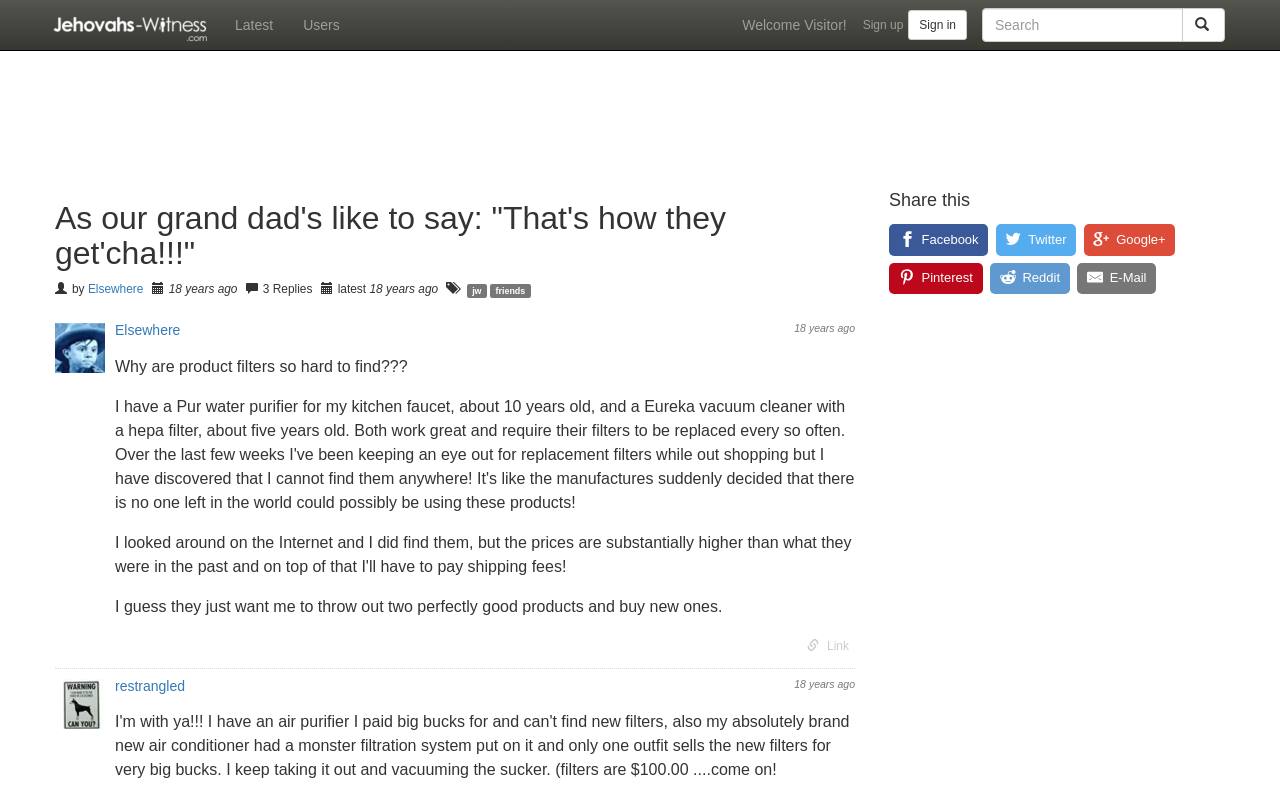Answer this question using a single word or a brief phrase:
How many social media platforms are available to share the content?

6